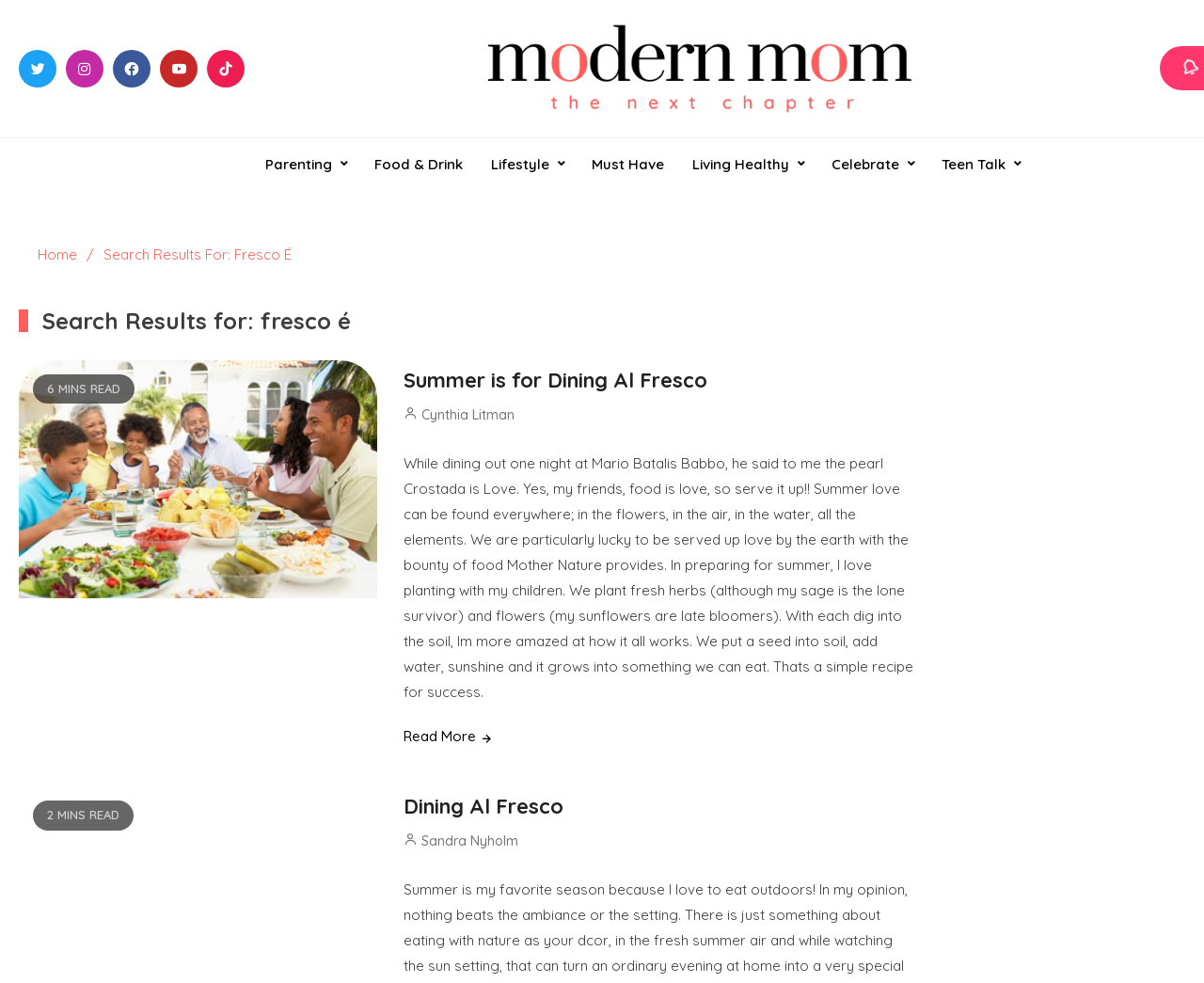Pinpoint the bounding box coordinates of the element to be clicked to execute the instruction: "View the article about Dining Al Fresco".

[0.335, 0.805, 0.759, 0.837]